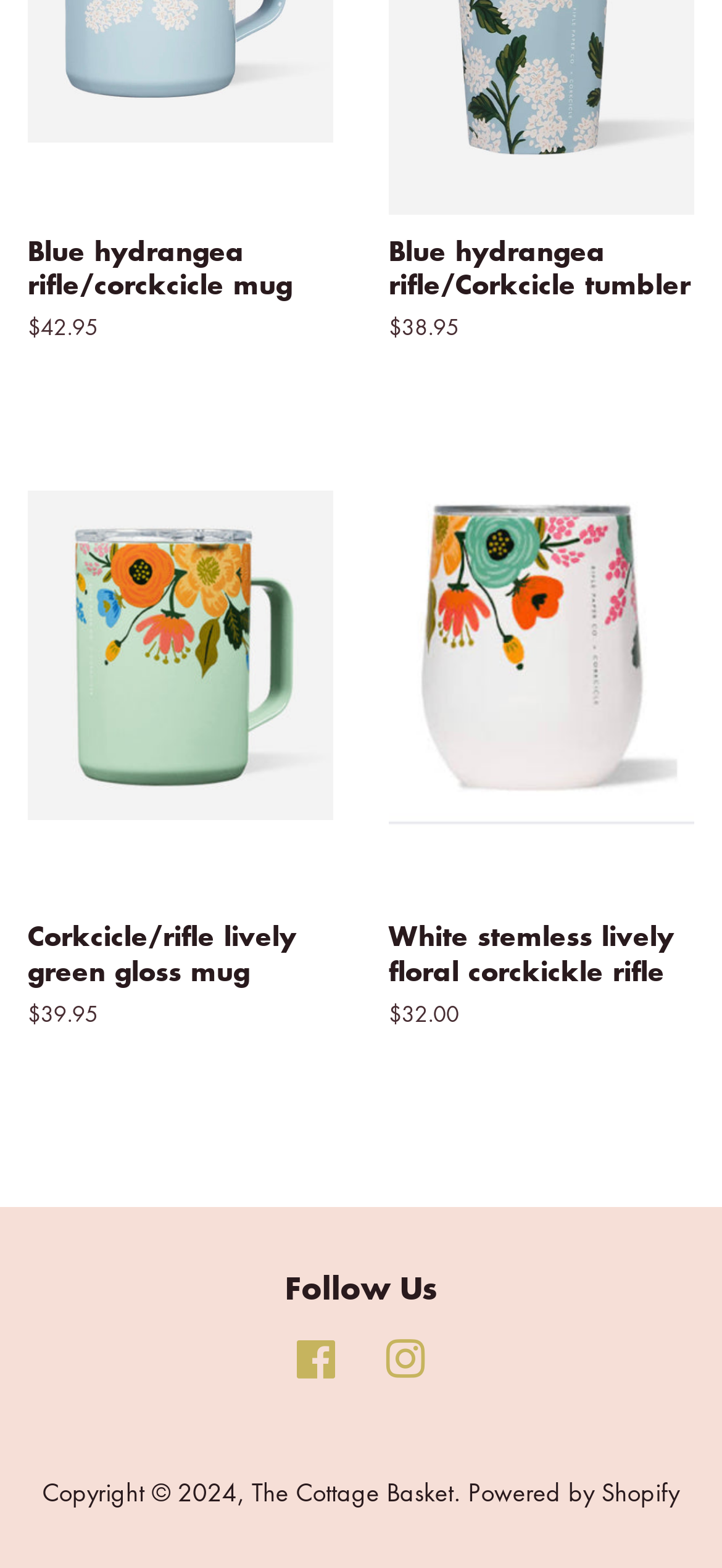Respond to the following question with a brief word or phrase:
How many social media platforms are linked on this page?

2